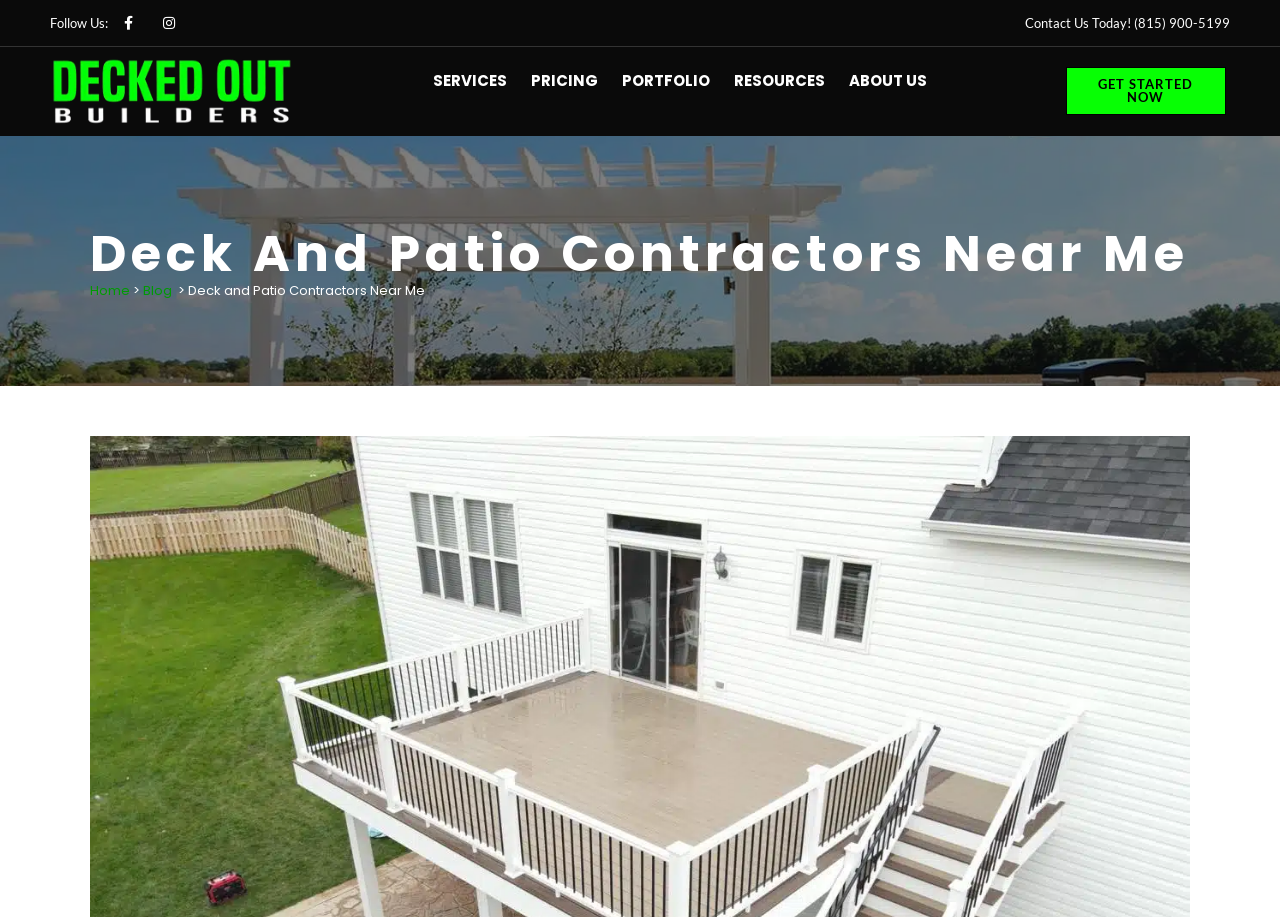Please provide the main heading of the webpage content.

Deck And Patio Contractors Near Me